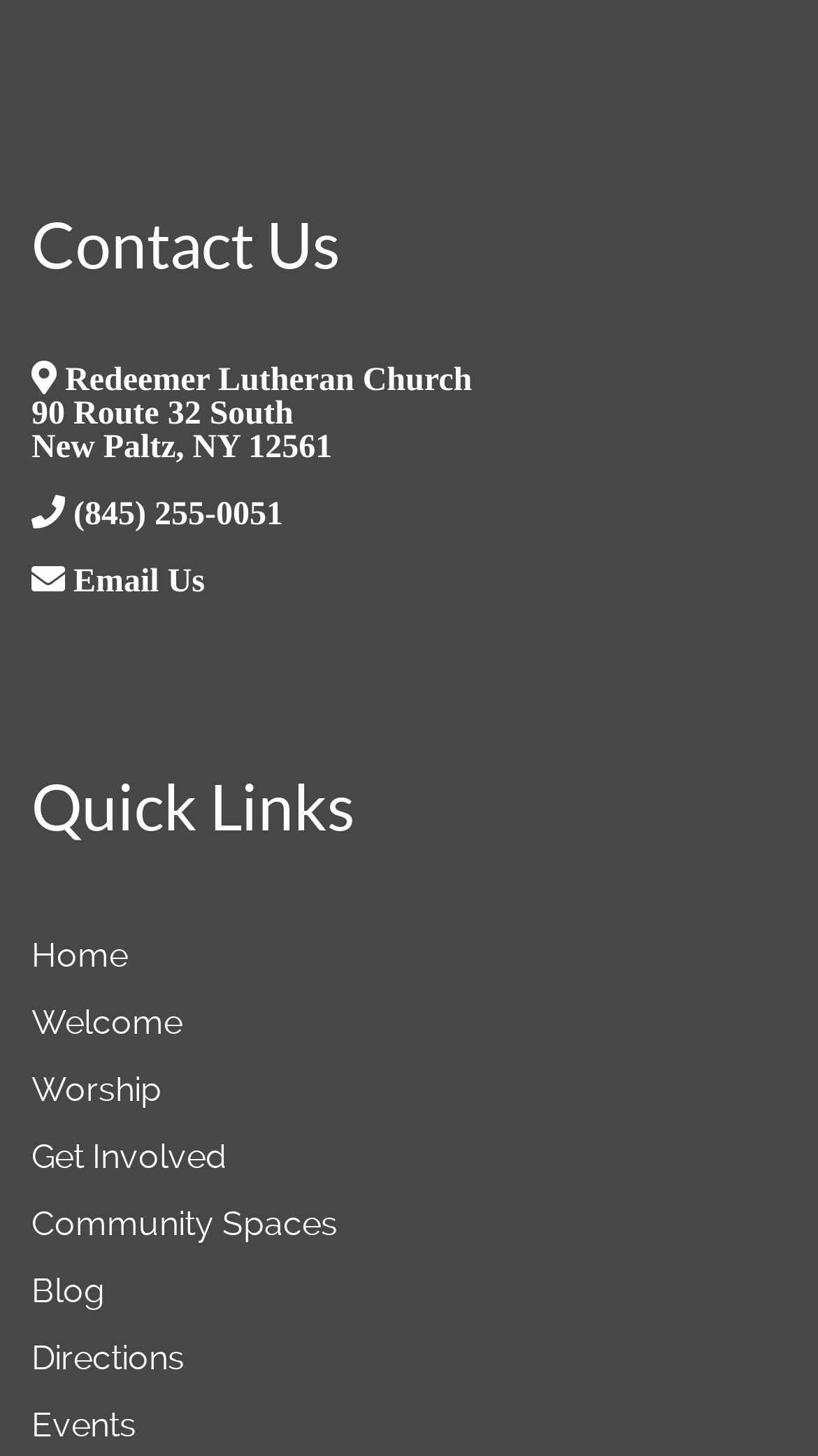How many quick links are available?
Please utilize the information in the image to give a detailed response to the question.

I counted the number of links under the 'Quick Links' heading, which are 'Home', 'Welcome', 'Worship', 'Get Involved', 'Community Spaces', 'Blog', 'Directions', 'Events'.